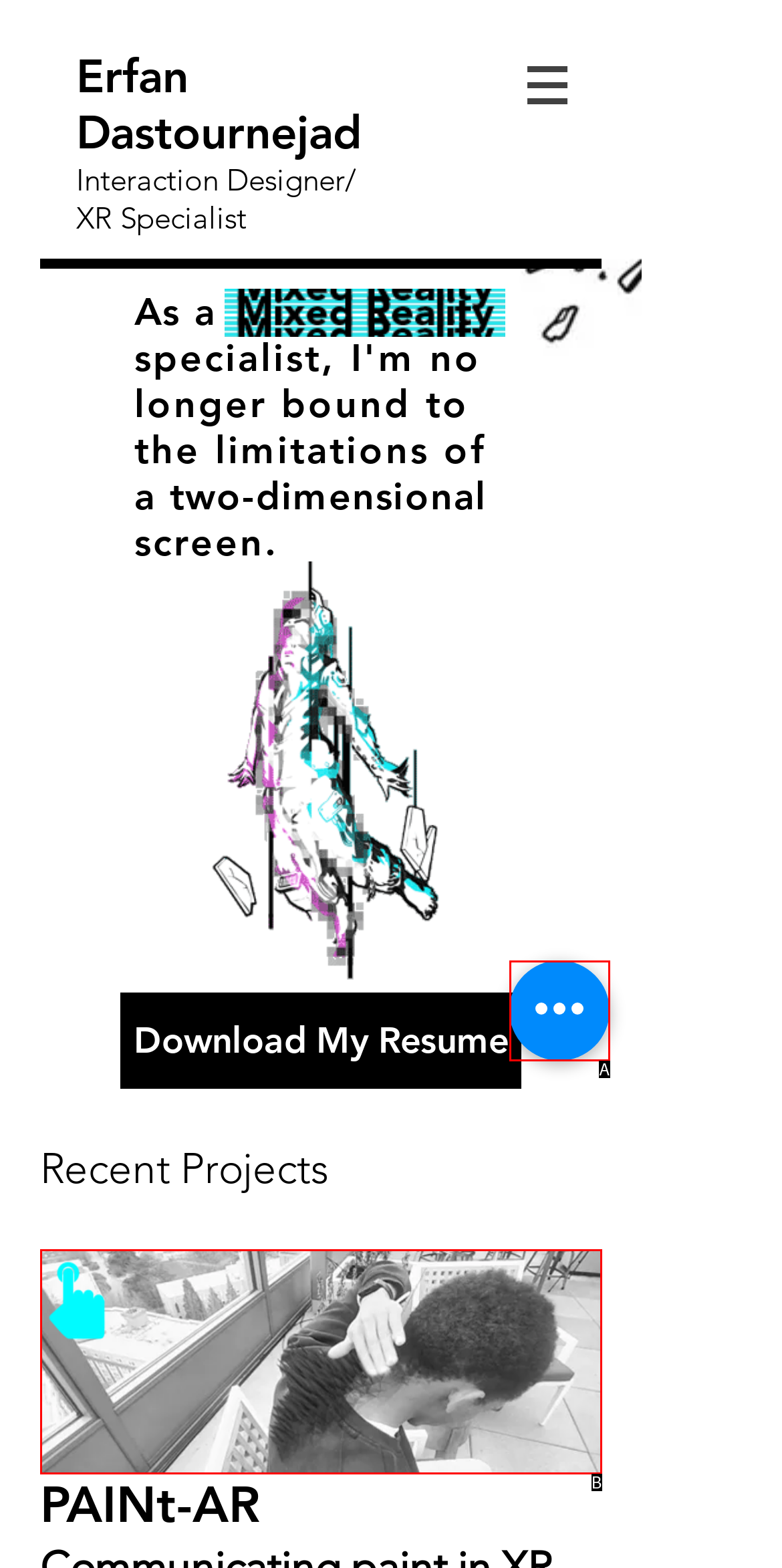Tell me which one HTML element best matches the description: ● Whitepaper Answer with the option's letter from the given choices directly.

None